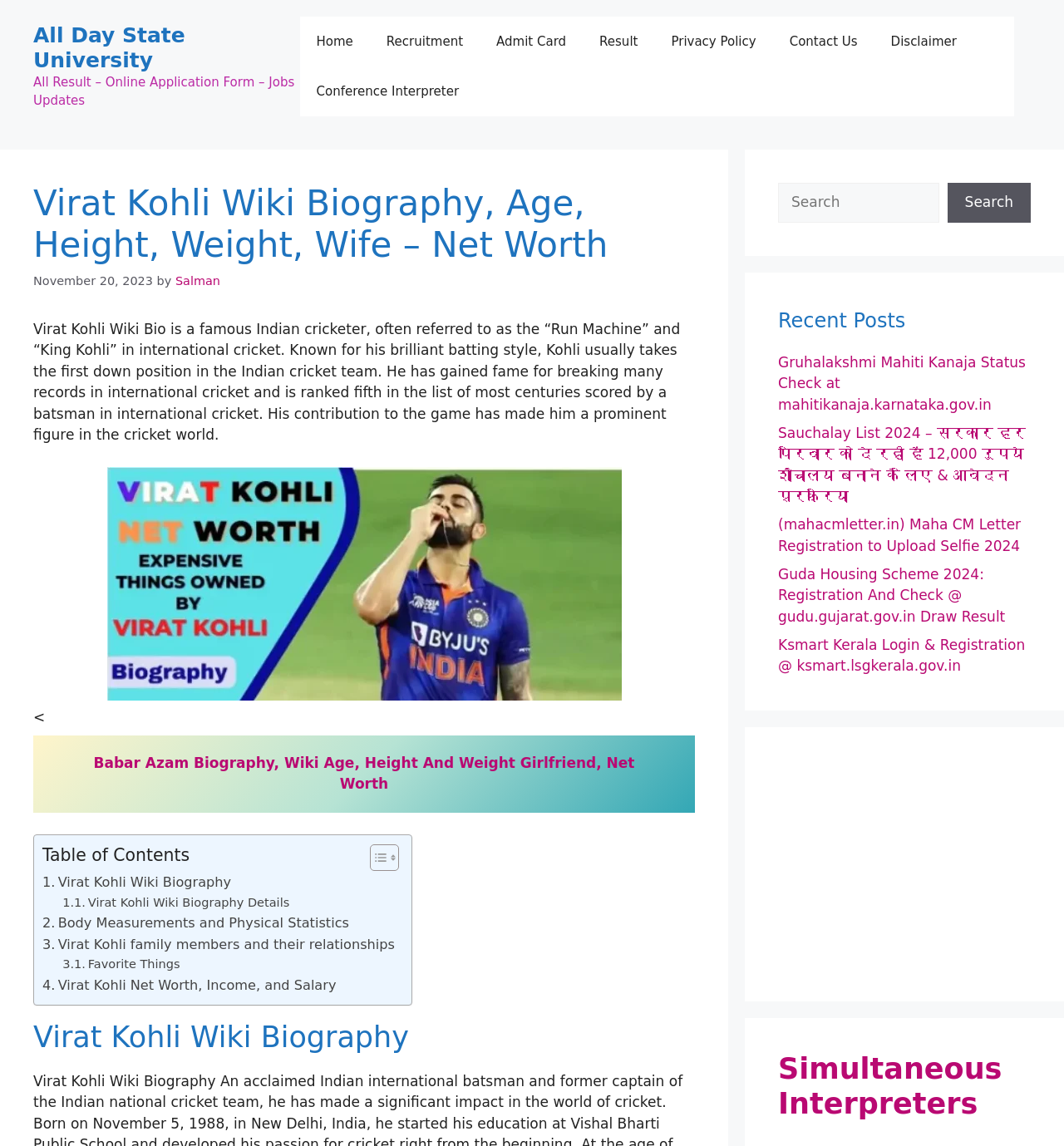Highlight the bounding box coordinates of the region I should click on to meet the following instruction: "Click the 'Simultaneous Interpreters' link".

[0.731, 0.918, 0.942, 0.977]